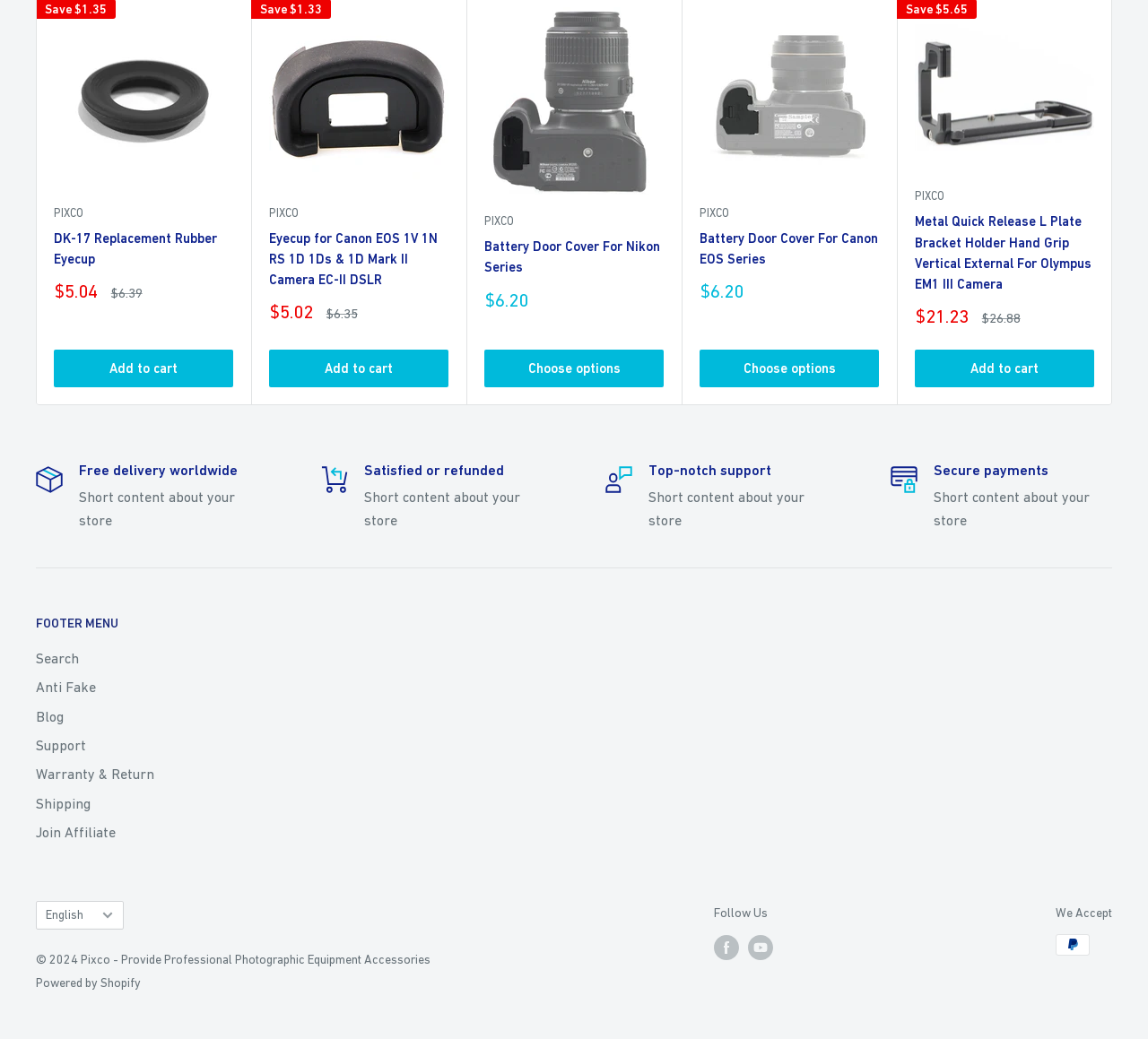Please specify the bounding box coordinates in the format (top-left x, top-left y, bottom-right x, bottom-right y), with all values as floating point numbers between 0 and 1. Identify the bounding box of the UI element described by: Blog

None